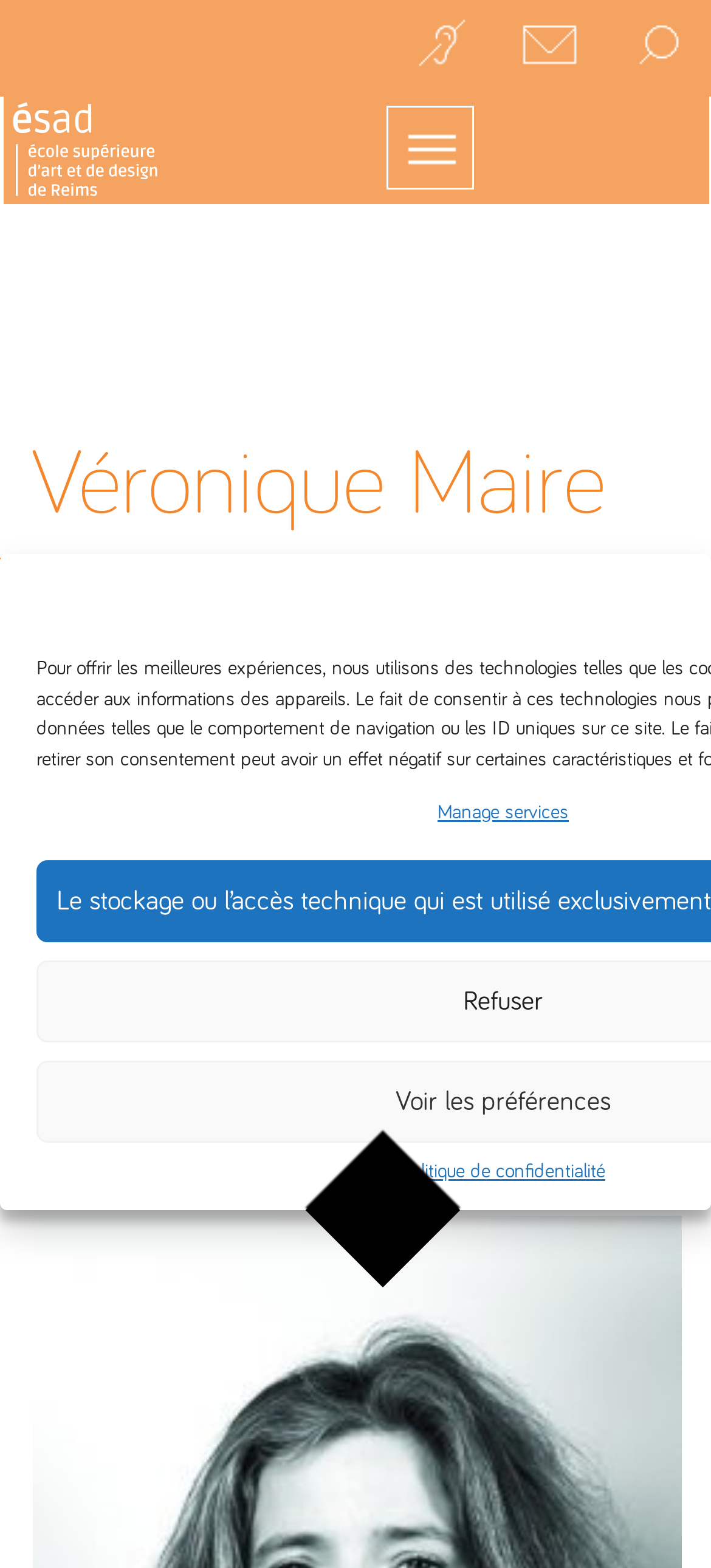Summarize the webpage with a detailed and informative caption.

The webpage is about the ESAD de Reims, a design school. At the top, there is a dialog box for managing cookie consent, which is currently in focus. Below this dialog box, there are three links: "Manage services" and "Politique de confidentialité" on the right side, and an empty link on the left side.

On the top-left corner, there is an image, likely a logo, and an empty link next to it. On the top-right corner, there are three more links, possibly navigation links.

The main content of the webpage is about Véronique Maire, a designer and chairholder of IDIS at ESAD. Her profile is presented in a heading, followed by a paragraph of text that describes her career, including her experience in product design, interior design, and scenography. The text also mentions her collaborations with well-known brands and her current work in her own creative studio.

At the bottom of the text, there is a superscript and the word "year" written in a smaller font. Finally, there is a "See more" link that points to Véronique Maire's personal website, veroniquemaire.fr.